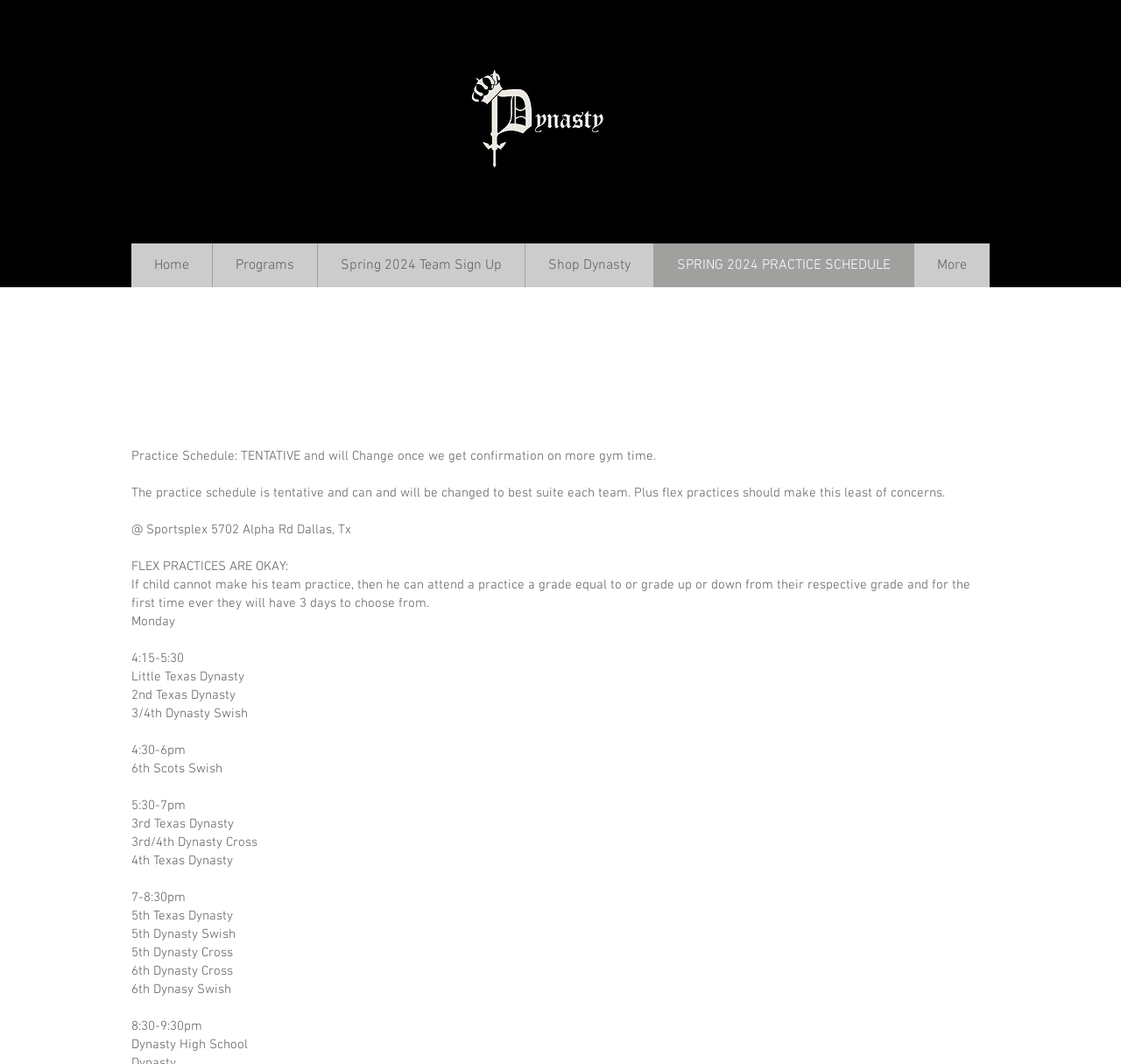From the webpage screenshot, predict the bounding box coordinates (top-left x, top-left y, bottom-right x, bottom-right y) for the UI element described here: SPRING 2024 PRACTICE SCHEDULE

[0.583, 0.229, 0.815, 0.27]